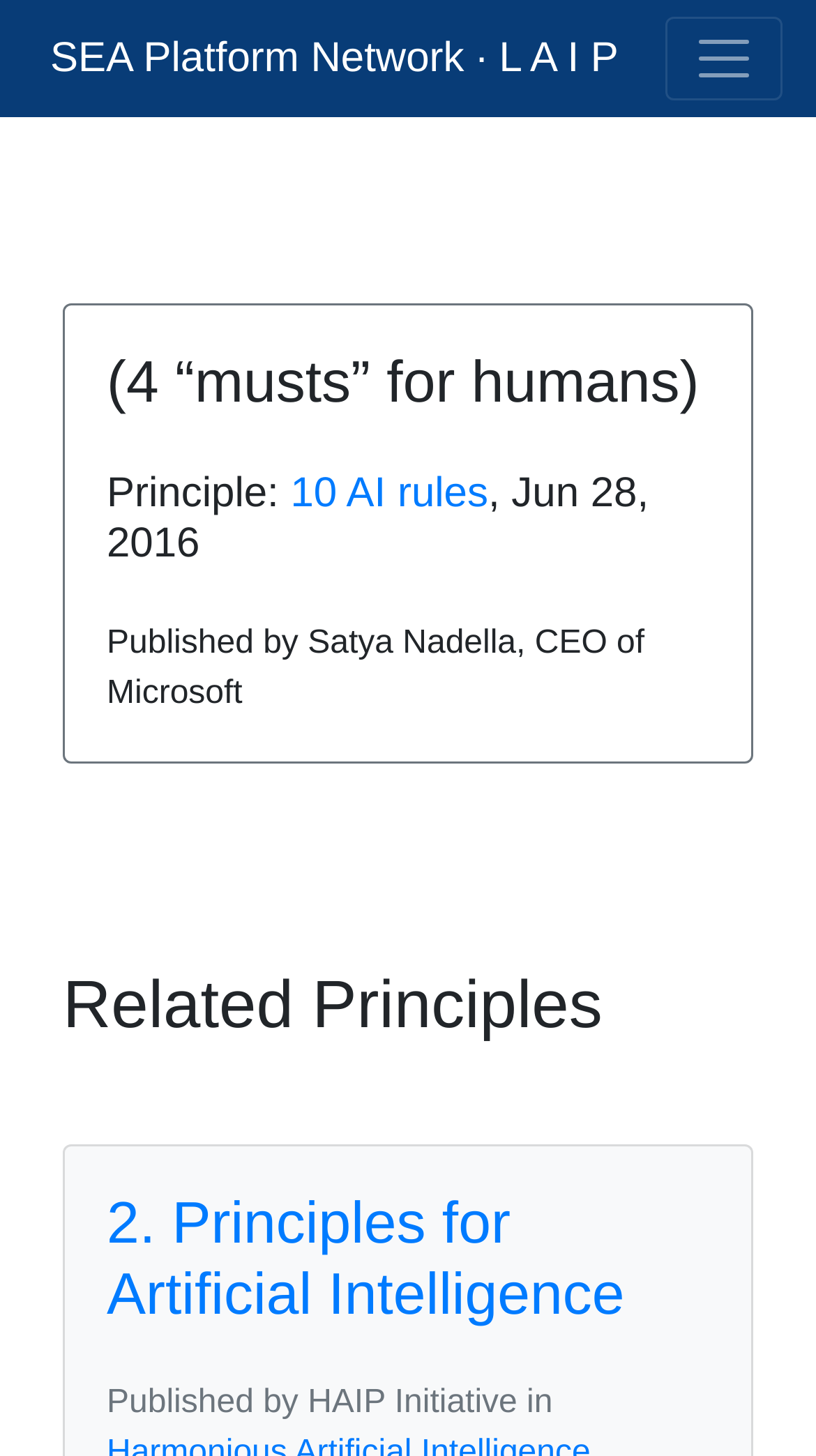Locate the bounding box coordinates of the UI element described by: "Pictures of Heroes". Provide the coordinates as four float numbers between 0 and 1, formatted as [left, top, right, bottom].

None